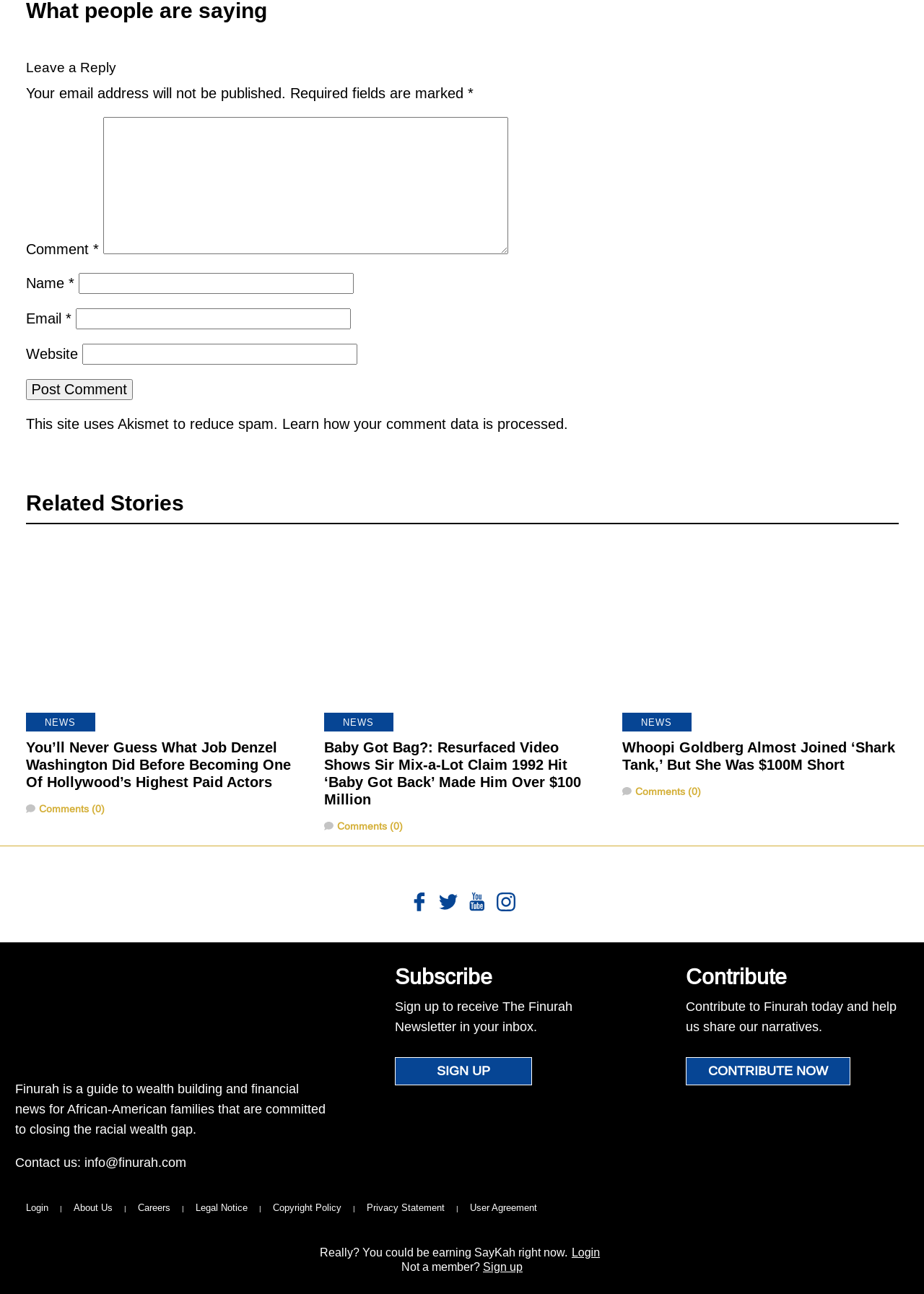Given the element description, predict the bounding box coordinates in the format (top-left x, top-left y, bottom-right x, bottom-right y). Make sure all values are between 0 and 1. Here is the element description: CommentsComments (0)

[0.673, 0.608, 0.758, 0.616]